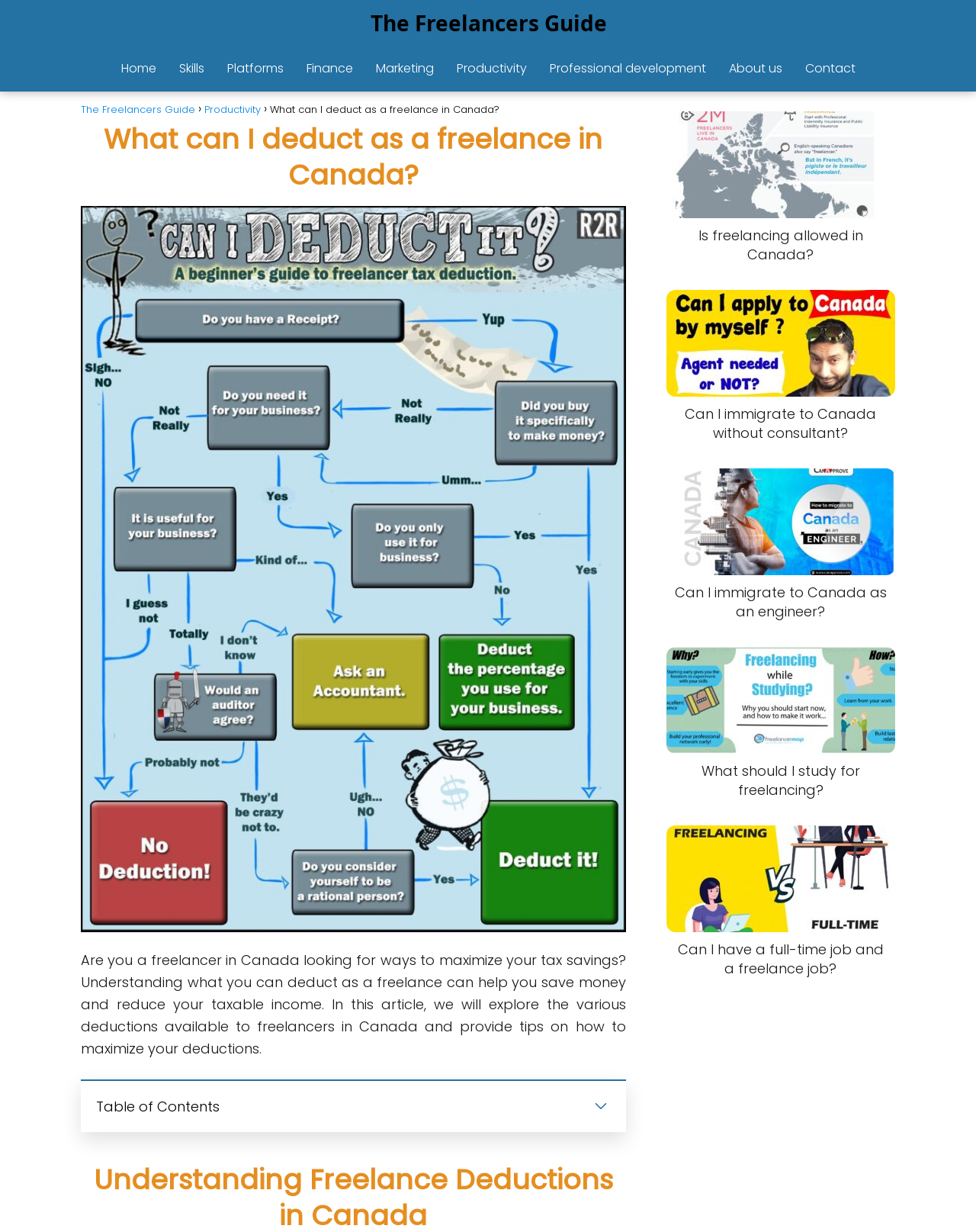Locate the bounding box coordinates of the element that needs to be clicked to carry out the instruction: "Click on the 'What can I deduct as a freelance in Canada?' link". The coordinates should be given as four float numbers ranging from 0 to 1, i.e., [left, top, right, bottom].

[0.083, 0.083, 0.2, 0.095]